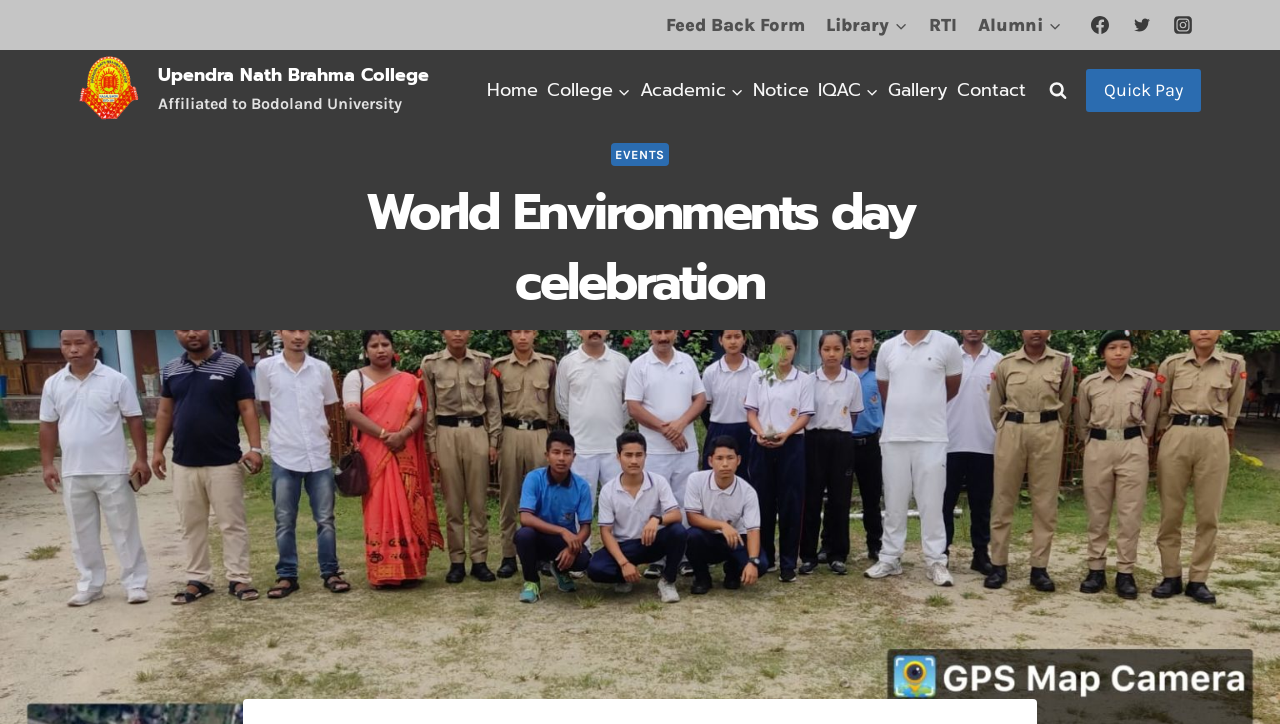Locate the bounding box coordinates of the clickable area needed to fulfill the instruction: "Visit the Library page".

[0.637, 0.0, 0.717, 0.07]